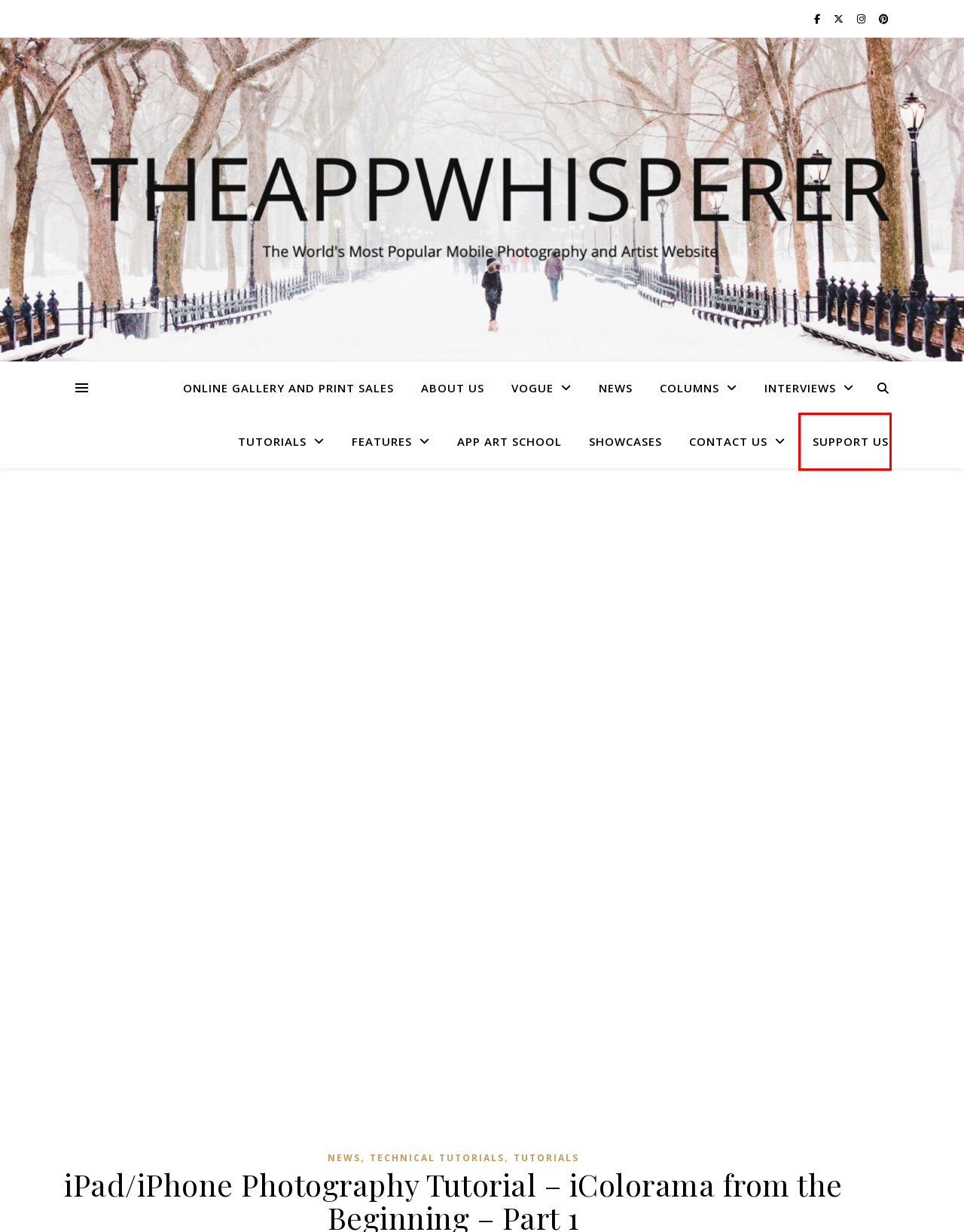You have a screenshot of a webpage with a red bounding box around an element. Choose the best matching webpage description that would appear after clicking the highlighted element. Here are the candidates:
A. TheAppWhispererPrintSales
B. Technical Tutorials Archives -
C. Donating = Loving = TheAppWhisperer.com -
D. FEATURES Archives -
E. Vogue Archives -
F. All About Us At TheAppWhisperer -
G. SHOWCASE Archives -
H. TUTORIALS Archives -

C